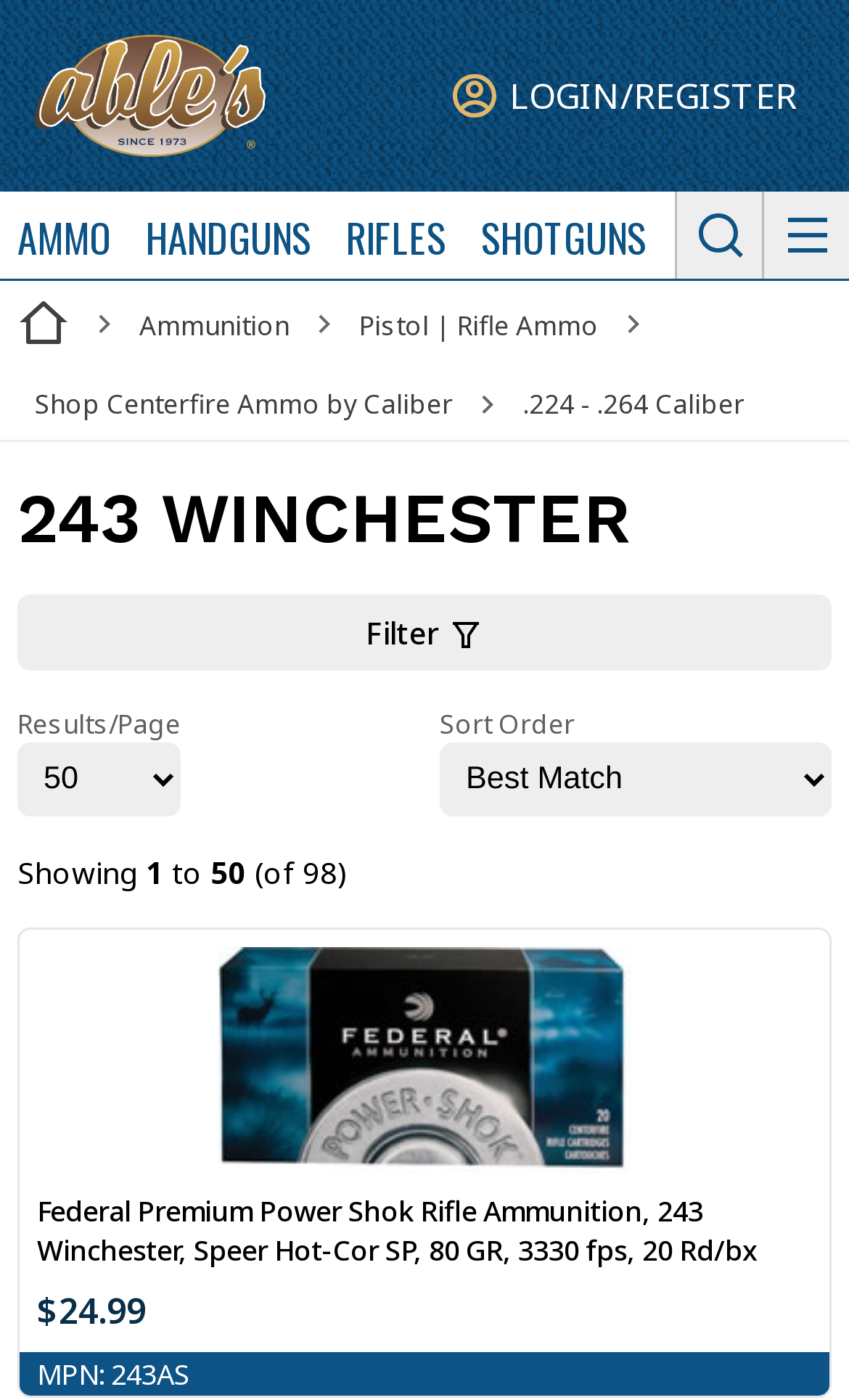Provide the bounding box coordinates of the area you need to click to execute the following instruction: "Click on the '243 WINCHESTER' link".

[0.021, 0.341, 0.979, 0.4]